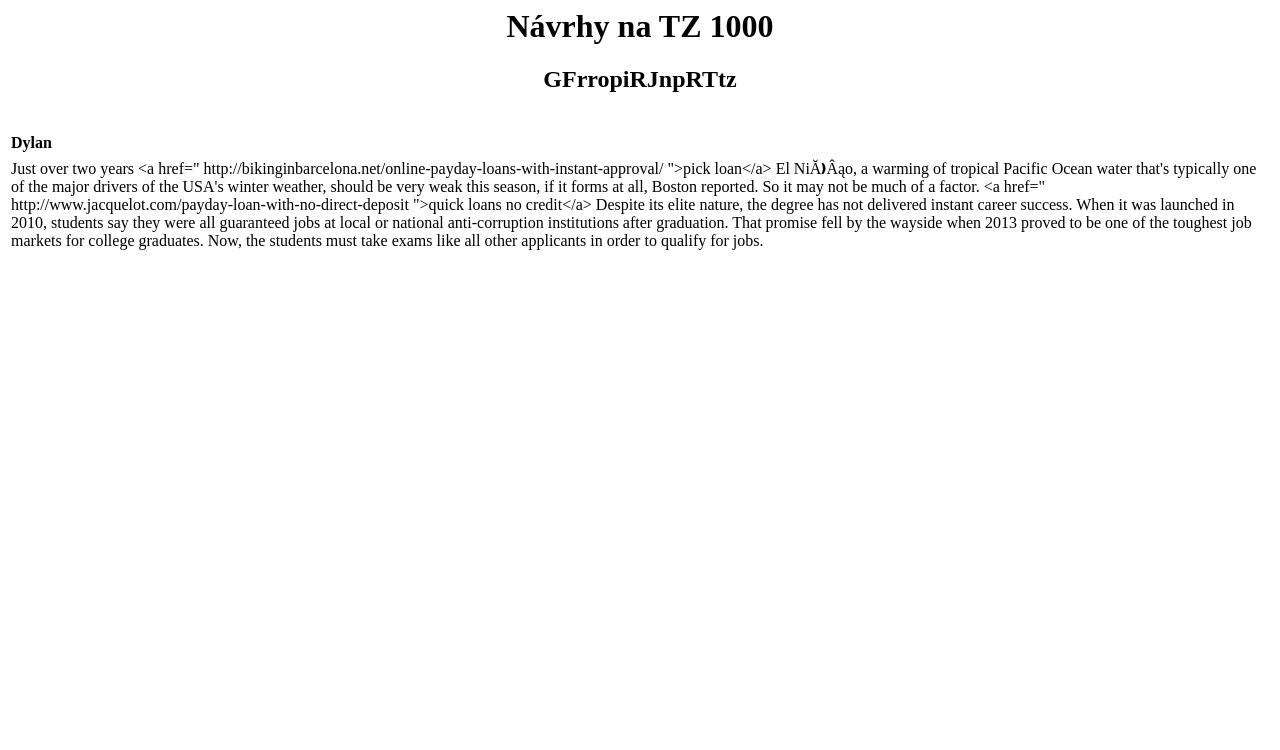Give a one-word or short phrase answer to this question: 
What is the topic of the text in the third table cell?

weather and loans